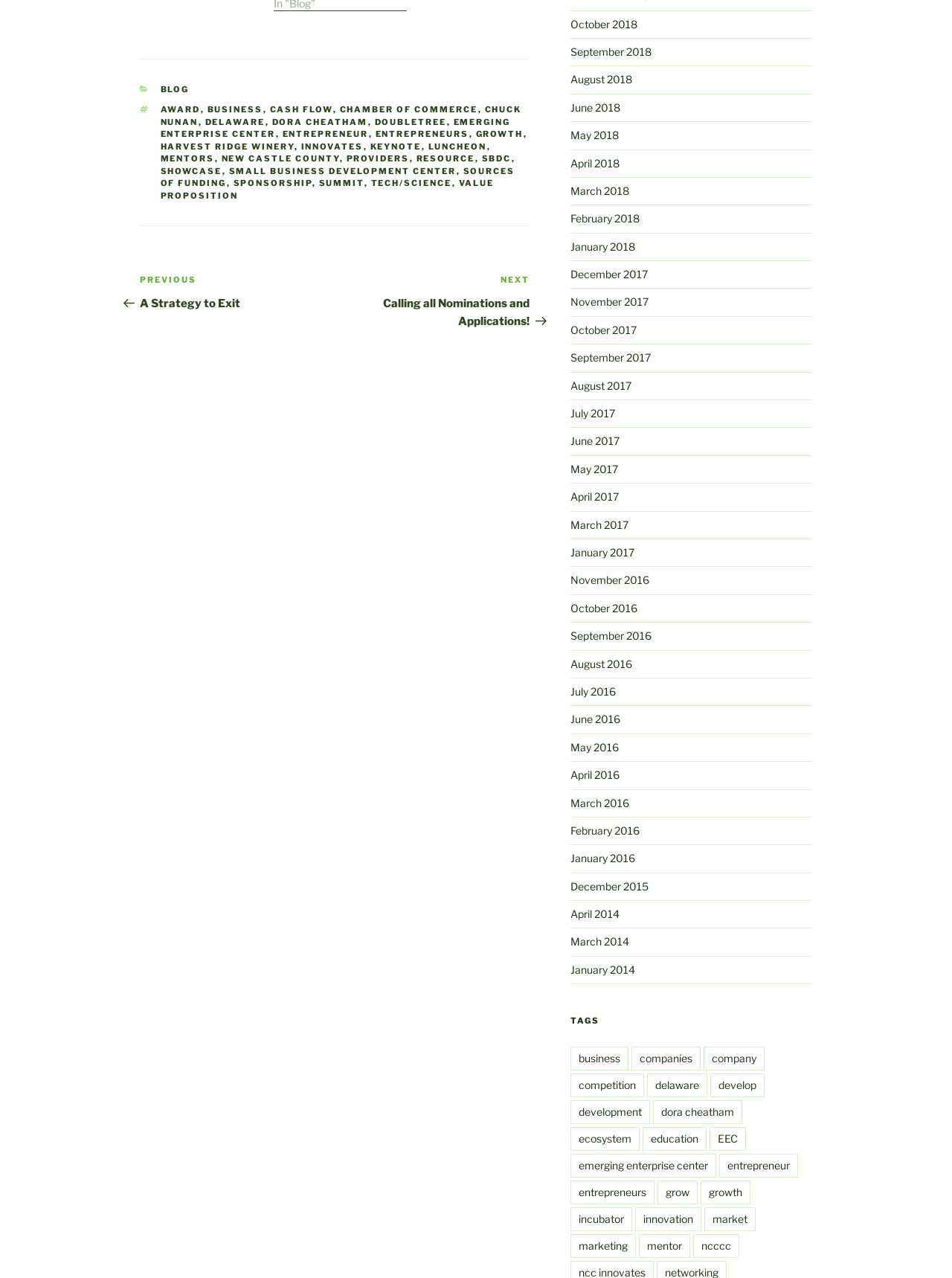Identify the bounding box coordinates of the clickable section necessary to follow the following instruction: "Explore articles about binge eating disorder symptoms". The coordinates should be presented as four float numbers from 0 to 1, i.e., [left, top, right, bottom].

None